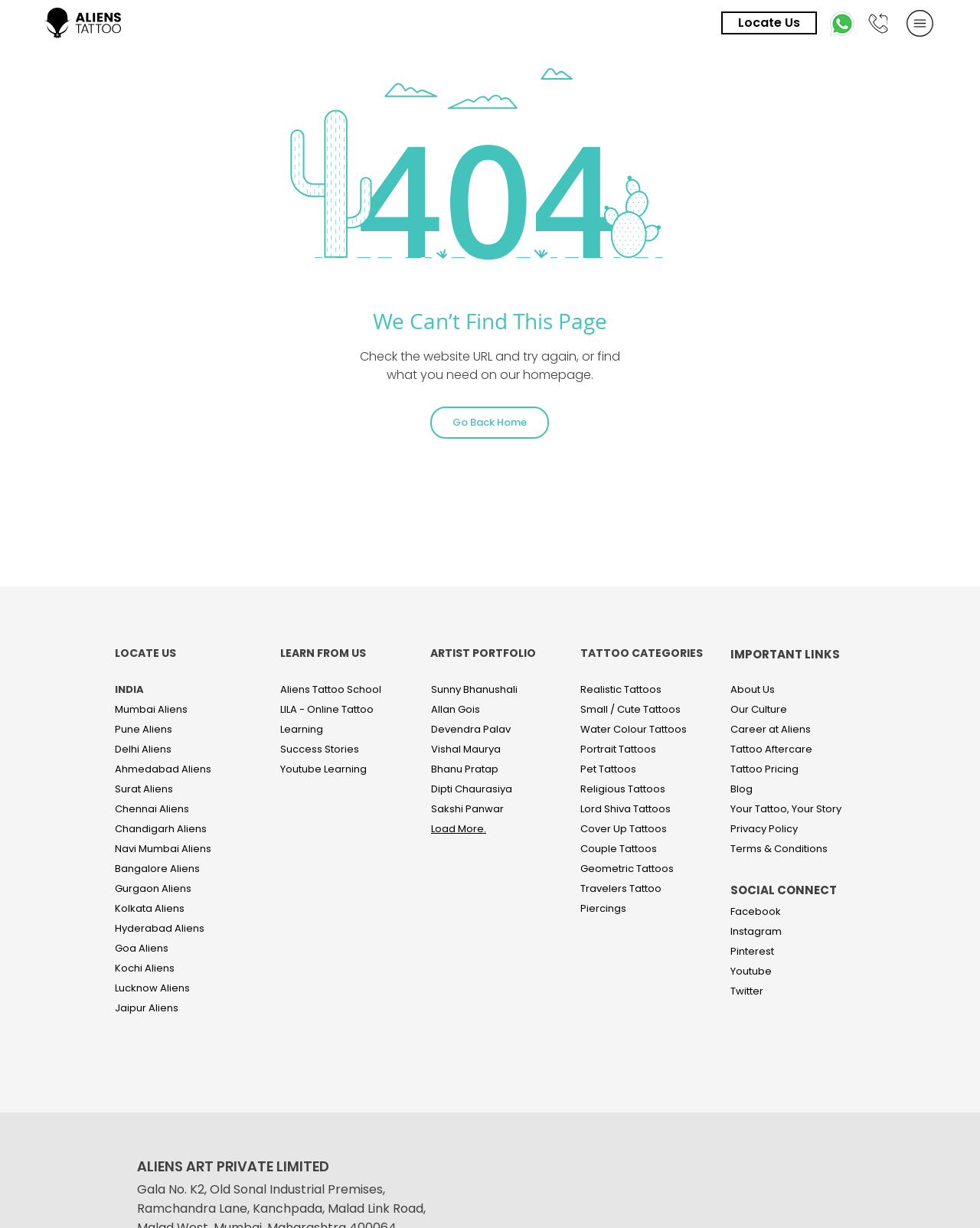Kindly determine the bounding box coordinates for the clickable area to achieve the given instruction: "Click Locate Us".

[0.736, 0.009, 0.834, 0.028]